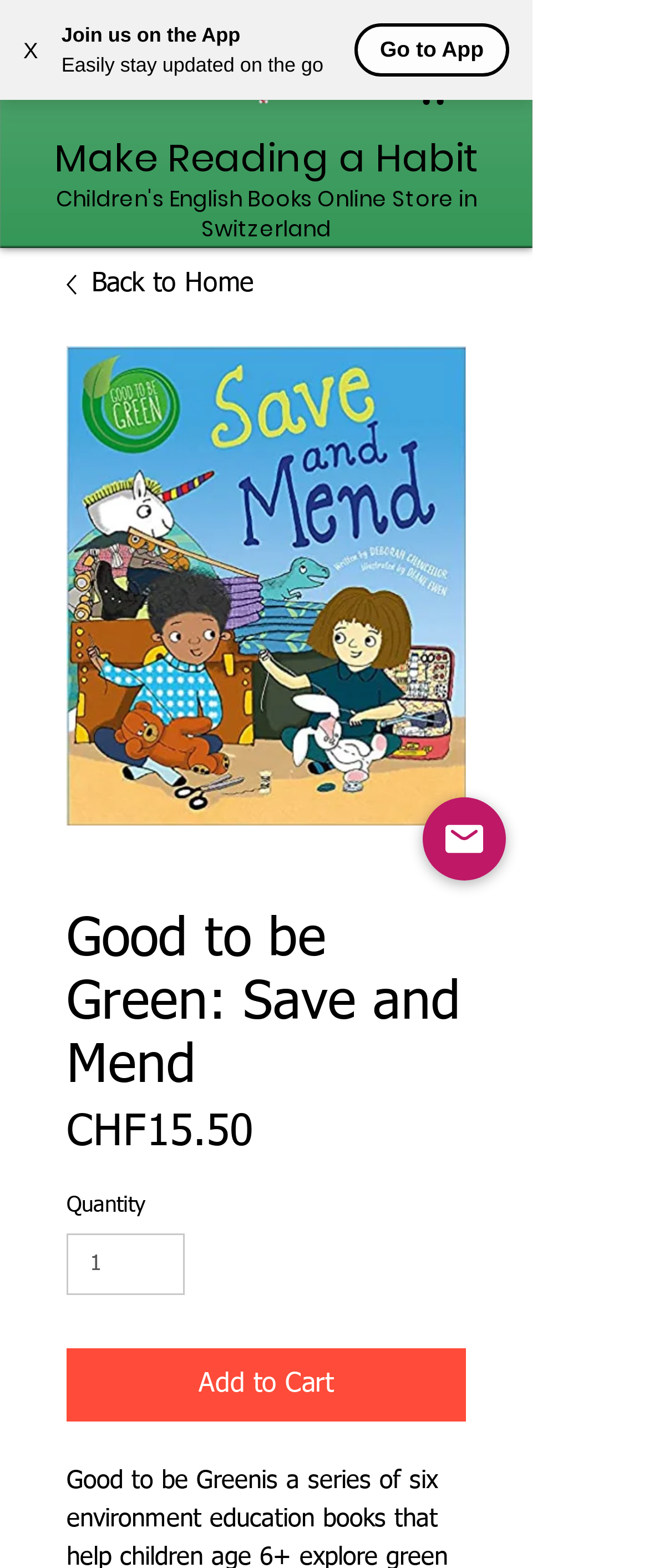Locate the bounding box coordinates of the area where you should click to accomplish the instruction: "Add to Cart".

[0.103, 0.86, 0.718, 0.907]